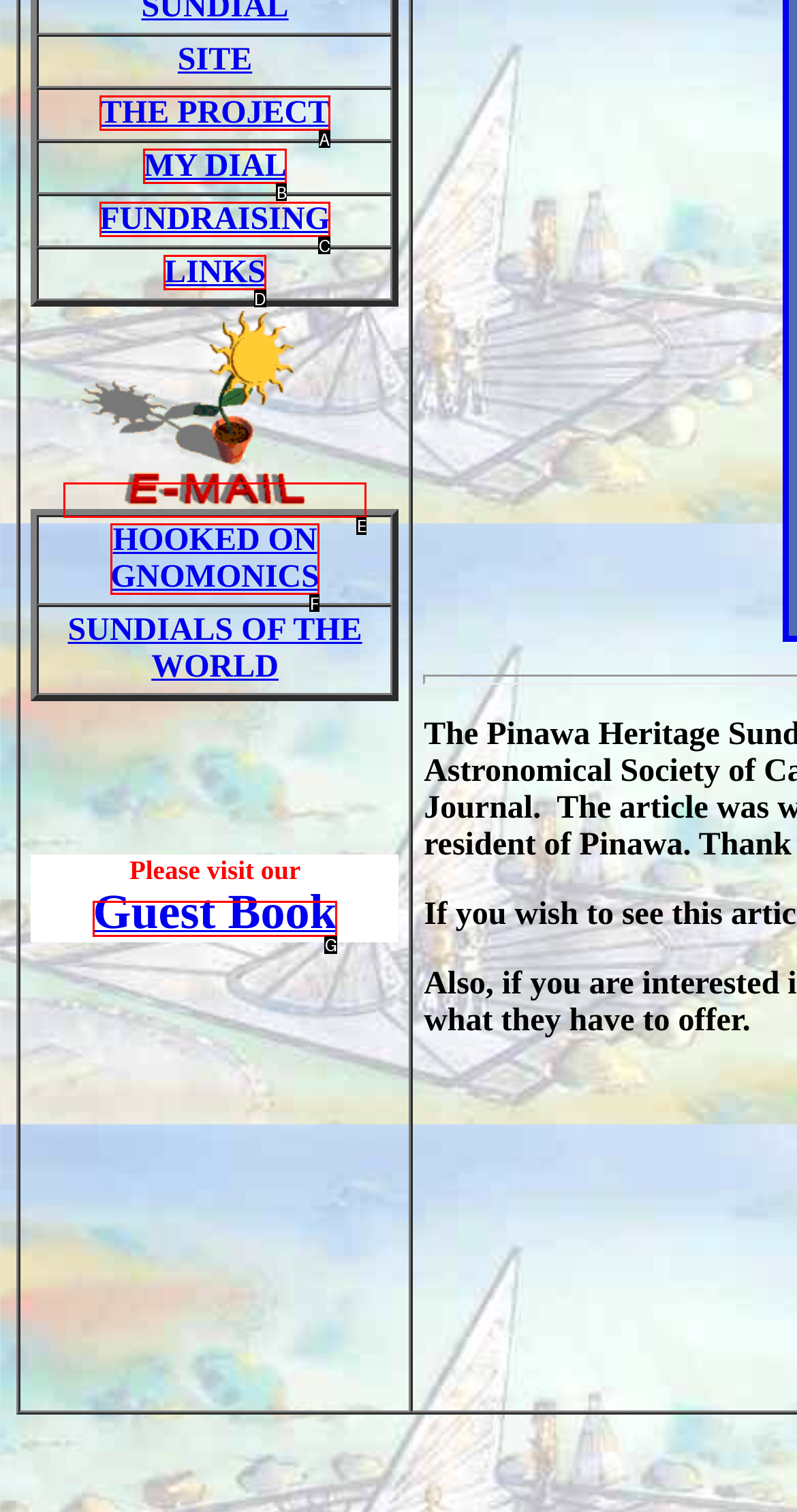Determine which HTML element corresponds to the description: parent_node: HOOKED ON GNOMONICS. Provide the letter of the correct option.

E